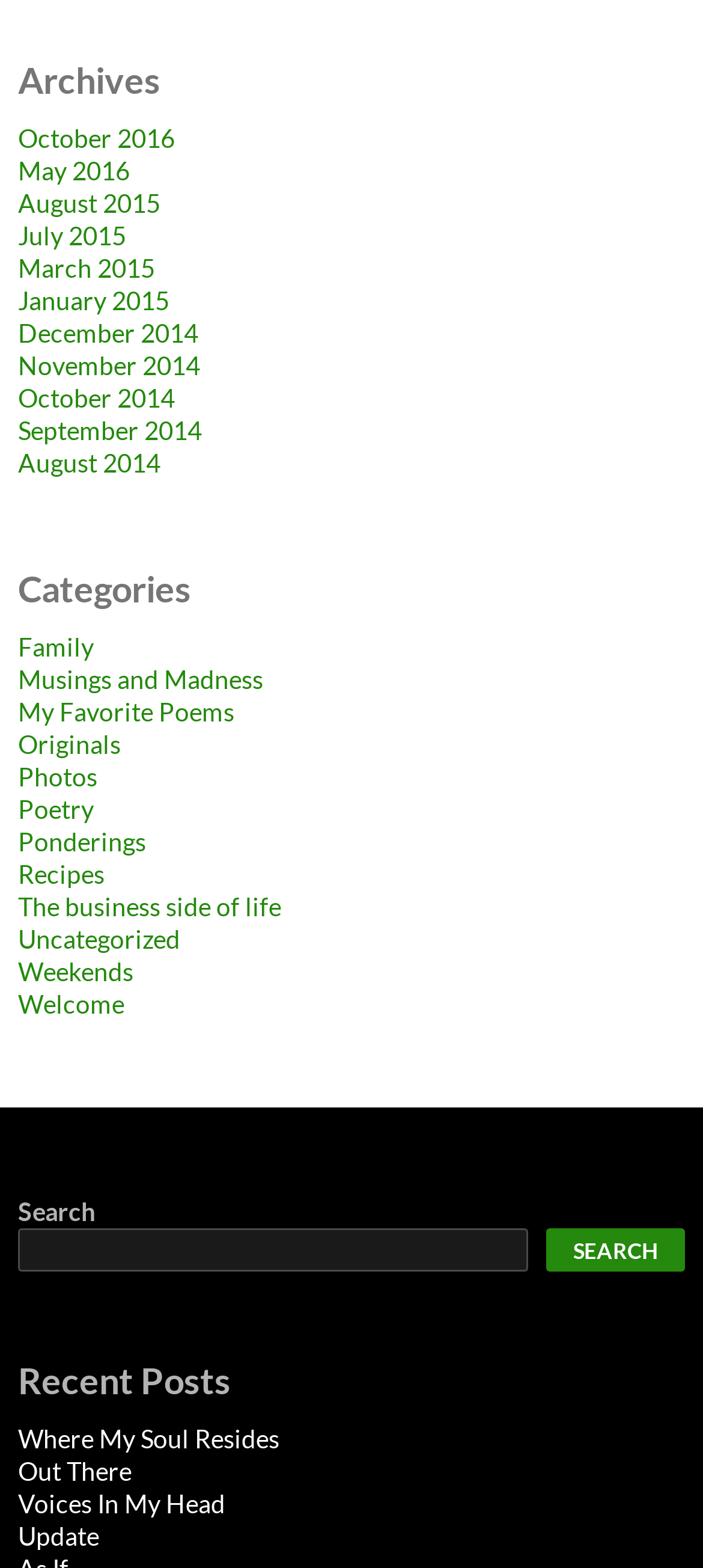Locate the bounding box coordinates of the item that should be clicked to fulfill the instruction: "Browse the category 'Family'".

[0.026, 0.403, 0.133, 0.422]